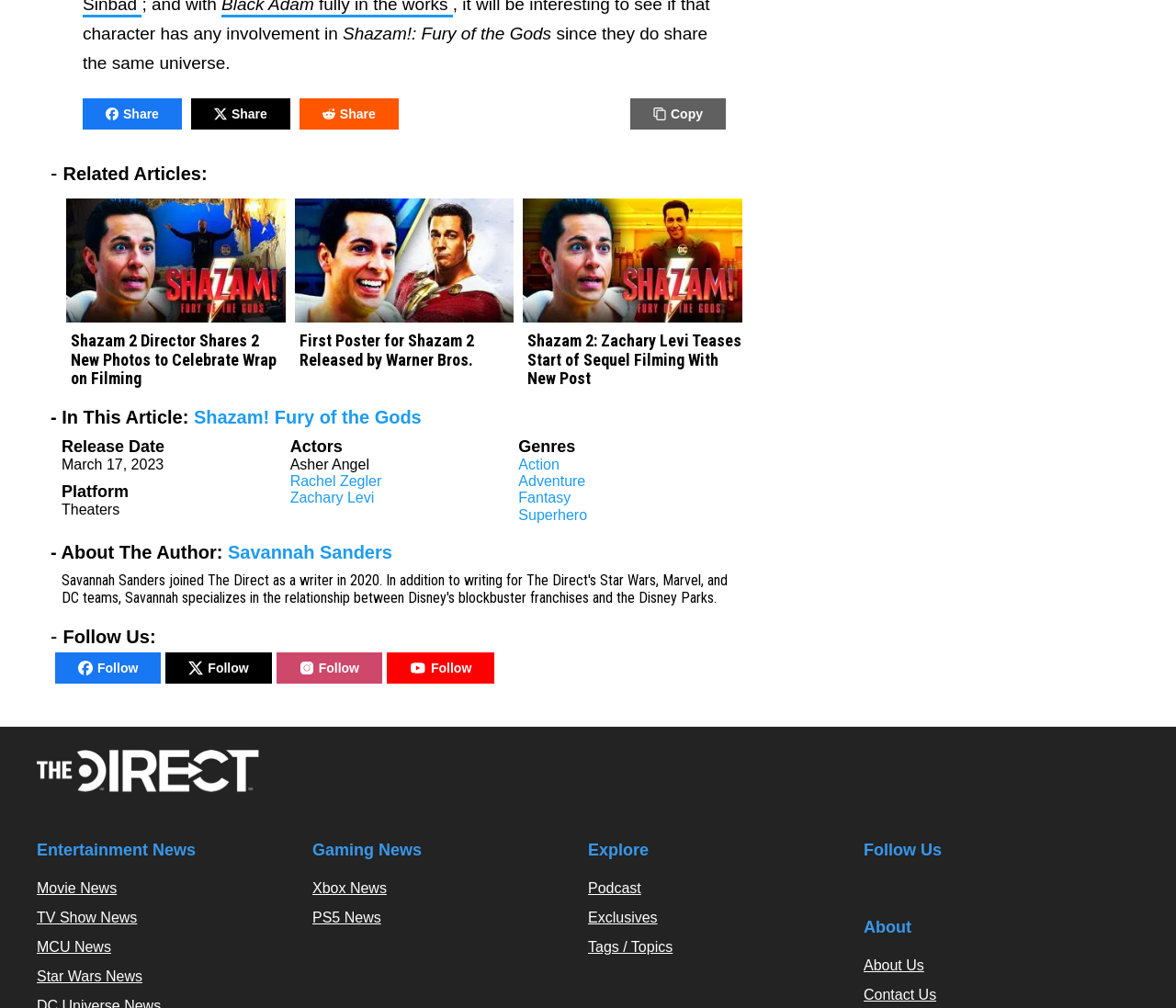Find the bounding box coordinates of the UI element according to this description: "Podcast".

[0.5, 0.873, 0.545, 0.888]